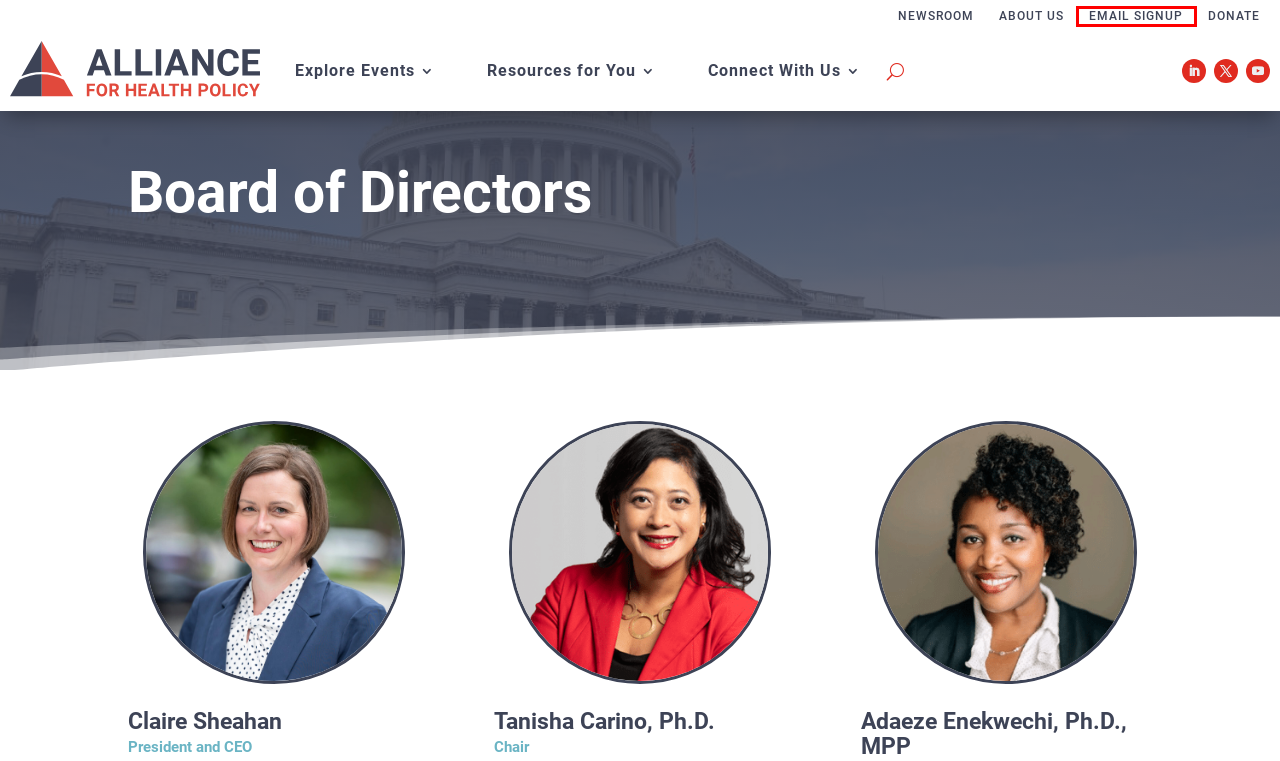You have a screenshot of a webpage with a red bounding box around a UI element. Determine which webpage description best matches the new webpage that results from clicking the element in the bounding box. Here are the candidates:
A. Explore Events | Alliance for Health Policy
B. Support the Alliance | Alliance for Health Policy
C. Subscribe | Alliance for Health Policy
D. Resources | Alliance for Health Policy
E. Connect With Us | Alliance for Health Policy
F. Job Opportunities | Alliance for Health Policy
G. About Us | Alliance for Health Policy
H. Newsroom | Alliance for Health Policy

C